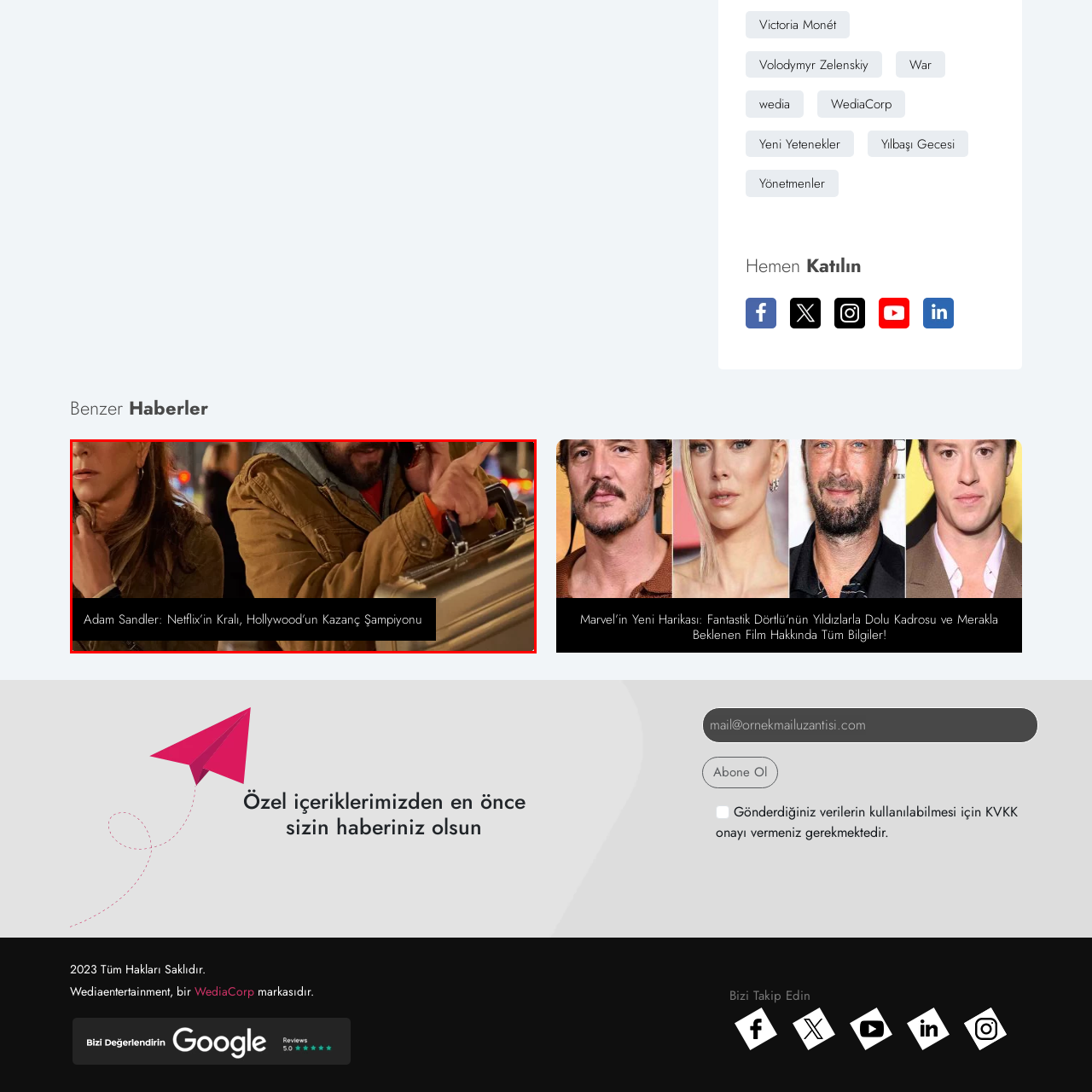What is the setting of the scene?
Observe the image inside the red bounding box and answer the question using only one word or a short phrase.

Urban setting